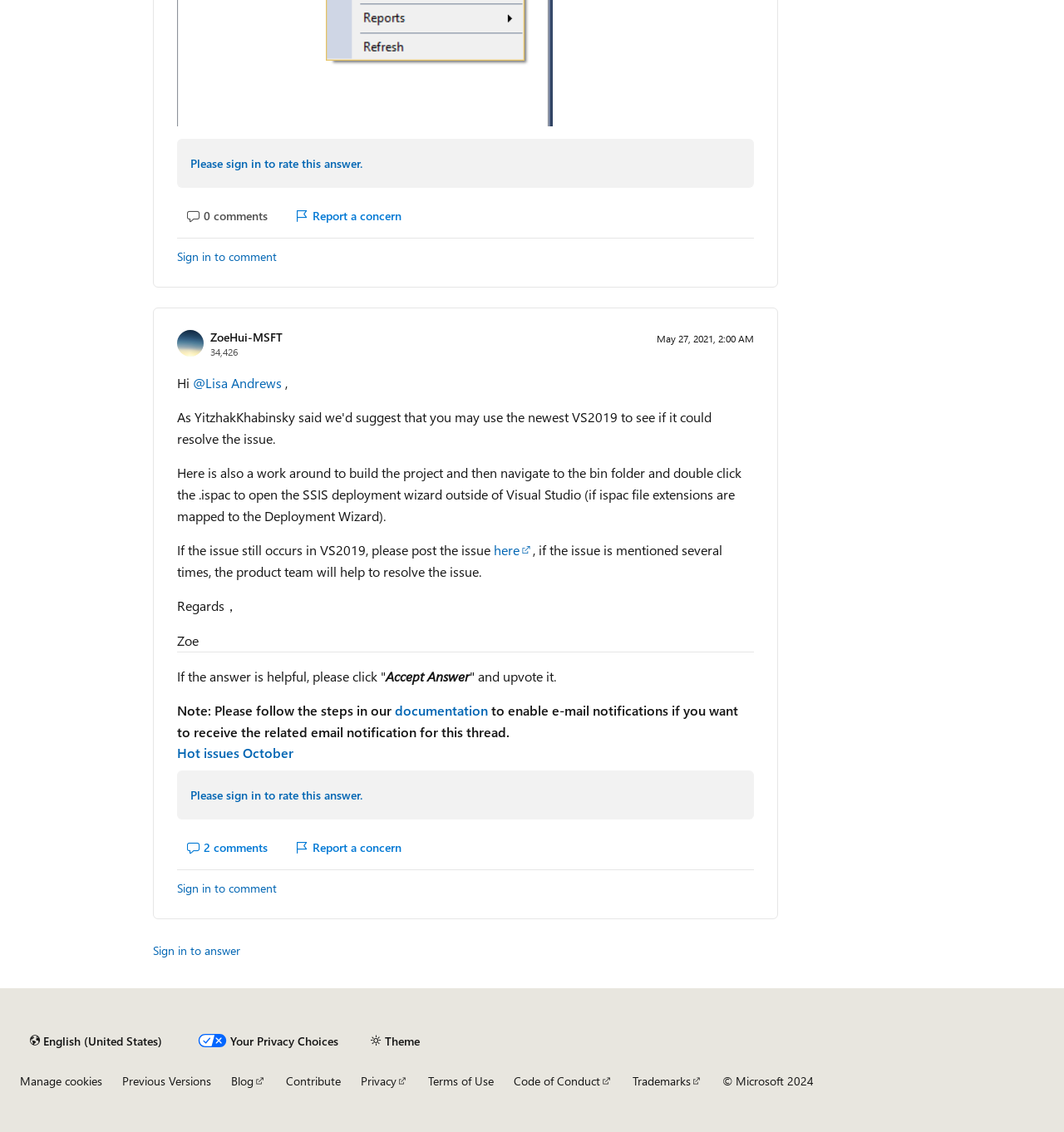Identify the coordinates of the bounding box for the element that must be clicked to accomplish the instruction: "Share the content".

None